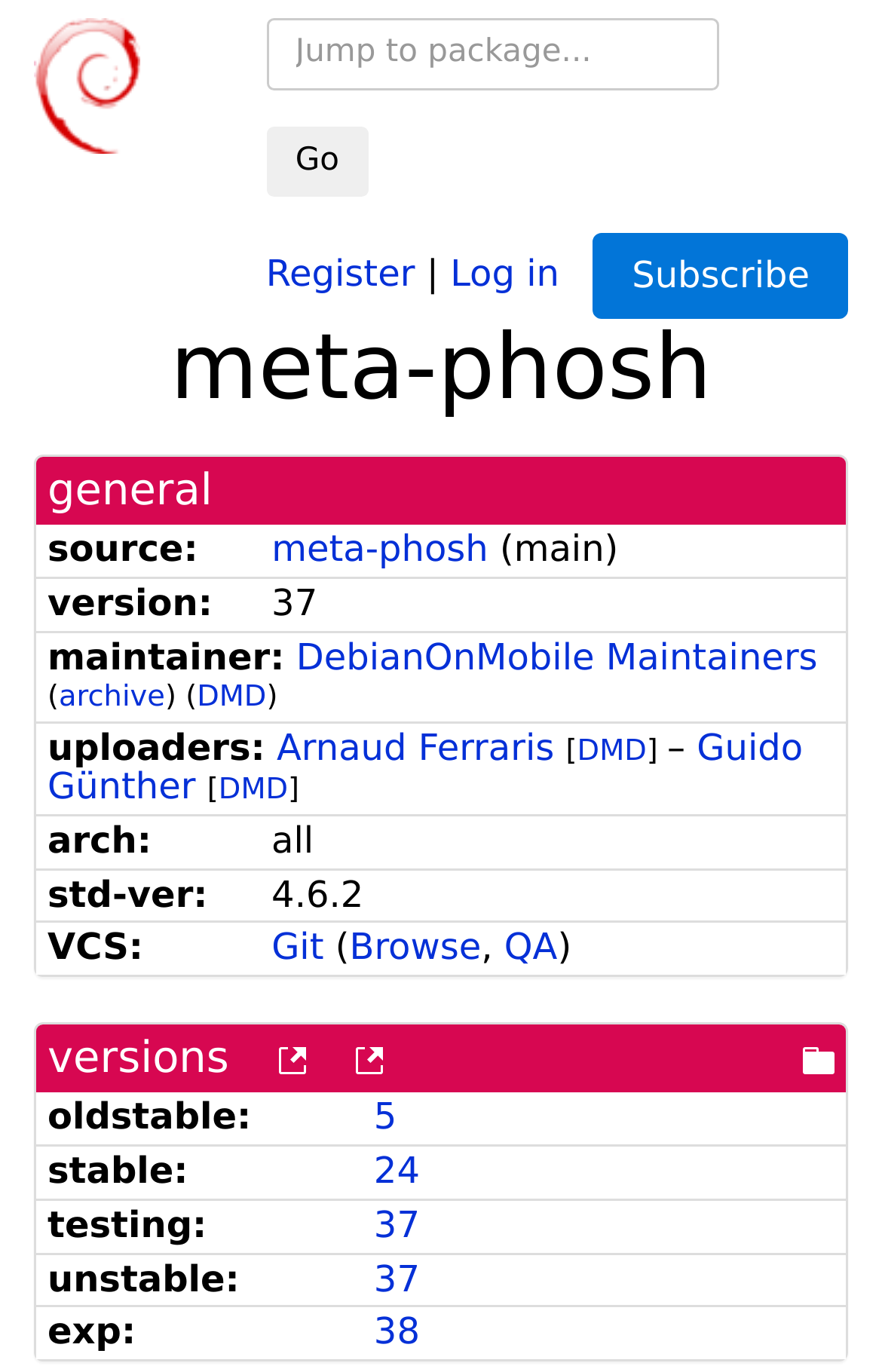Determine the bounding box coordinates of the UI element described below. Use the format (top-left x, top-left y, bottom-right x, bottom-right y) with floating point numbers between 0 and 1: Accessibility Notice

None